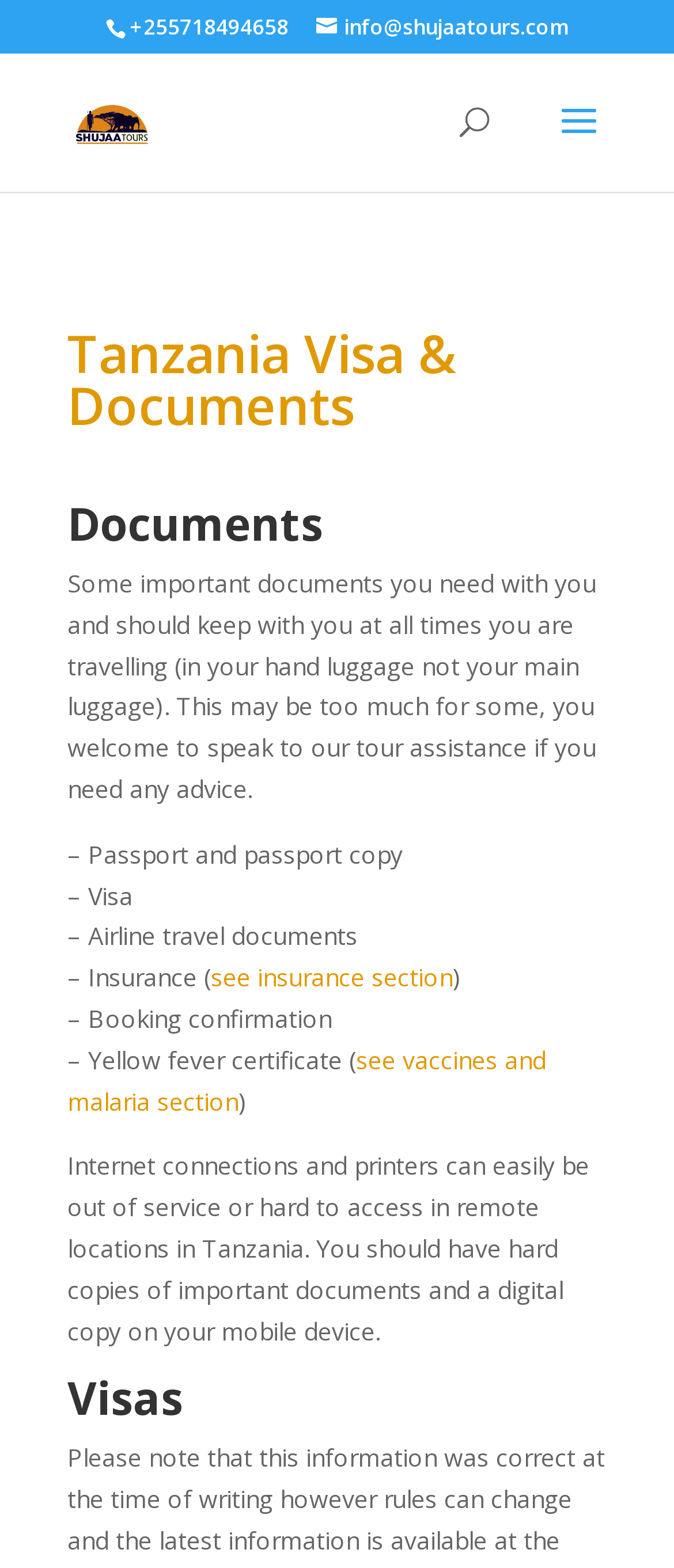Create a full and detailed caption for the entire webpage.

The webpage is about Tanzania Visa and related documents, provided by SHUJAA TOURS. At the top, there is a phone number '+255718494658' and an email address 'info@shujaatours.com' on the right side. Below them, there is a logo of SHUJAA TOURS. 

On the top right corner, there is a search box with a label 'Search for:'. 

The main content is divided into two sections: 'Tanzania Visa & Documents' and 'Documents'. The 'Documents' section lists several essential documents that travelers should carry with them, including passport, visa, airline travel documents, insurance, booking confirmation, and yellow fever certificate. There are also links to 'see insurance section' and 'see vaccines and malaria section' for more information. 

A note at the bottom of the 'Documents' section reminds travelers to have hard copies of important documents and a digital copy on their mobile device, as internet connections and printers may not be accessible in remote locations in Tanzania. 

Finally, there is a 'Visas' section at the very bottom of the page.